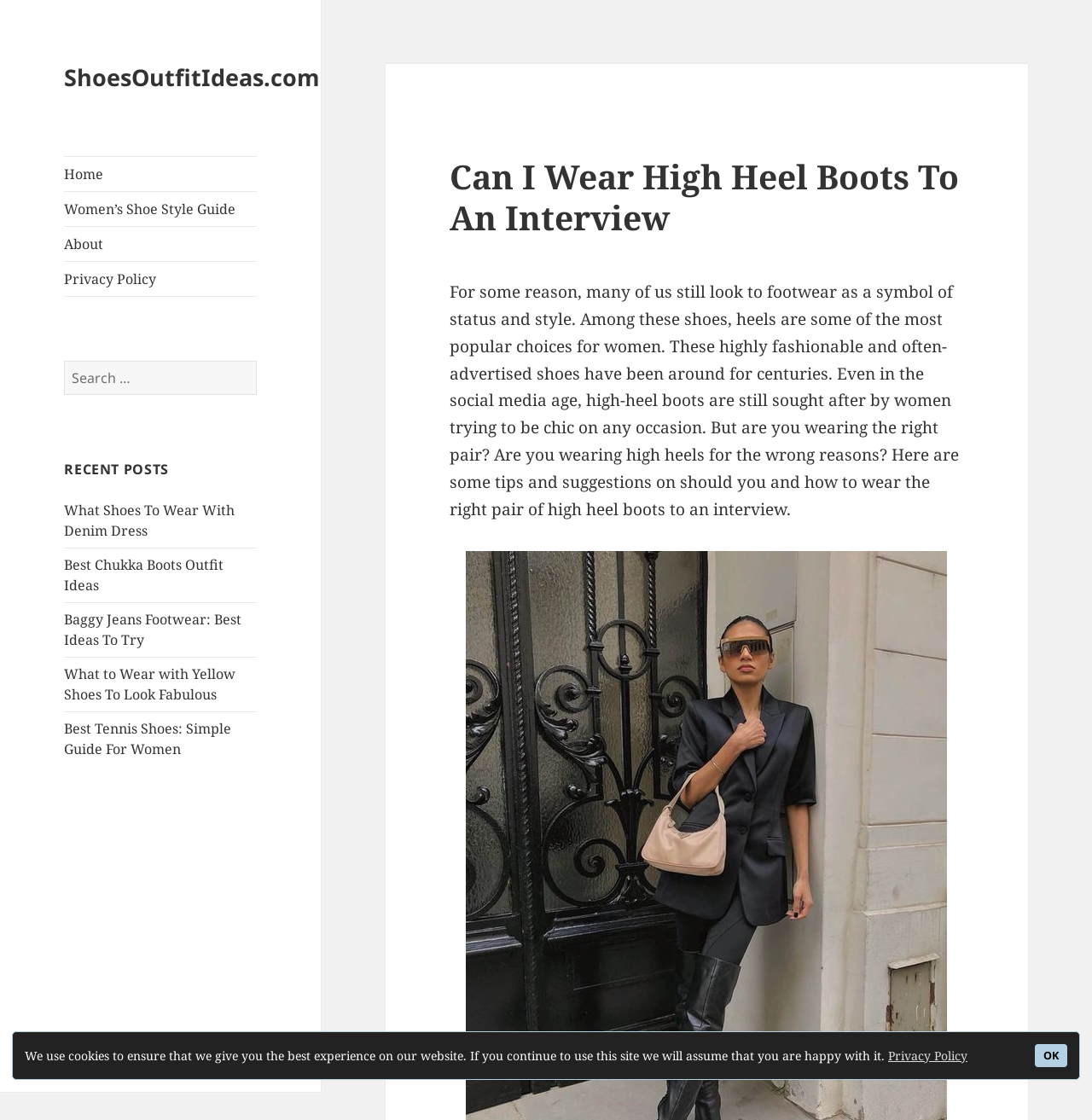Please analyze the image and provide a thorough answer to the question:
What type of content is listed under 'RECENT POSTS'?

The section labeled 'RECENT POSTS' lists links to recent articles or blog posts on the website. These links include titles such as 'What Shoes To Wear With Denim Dress' and 'Best Chukka Boots Outfit Ideas', suggesting that they are related to fashion and footwear.